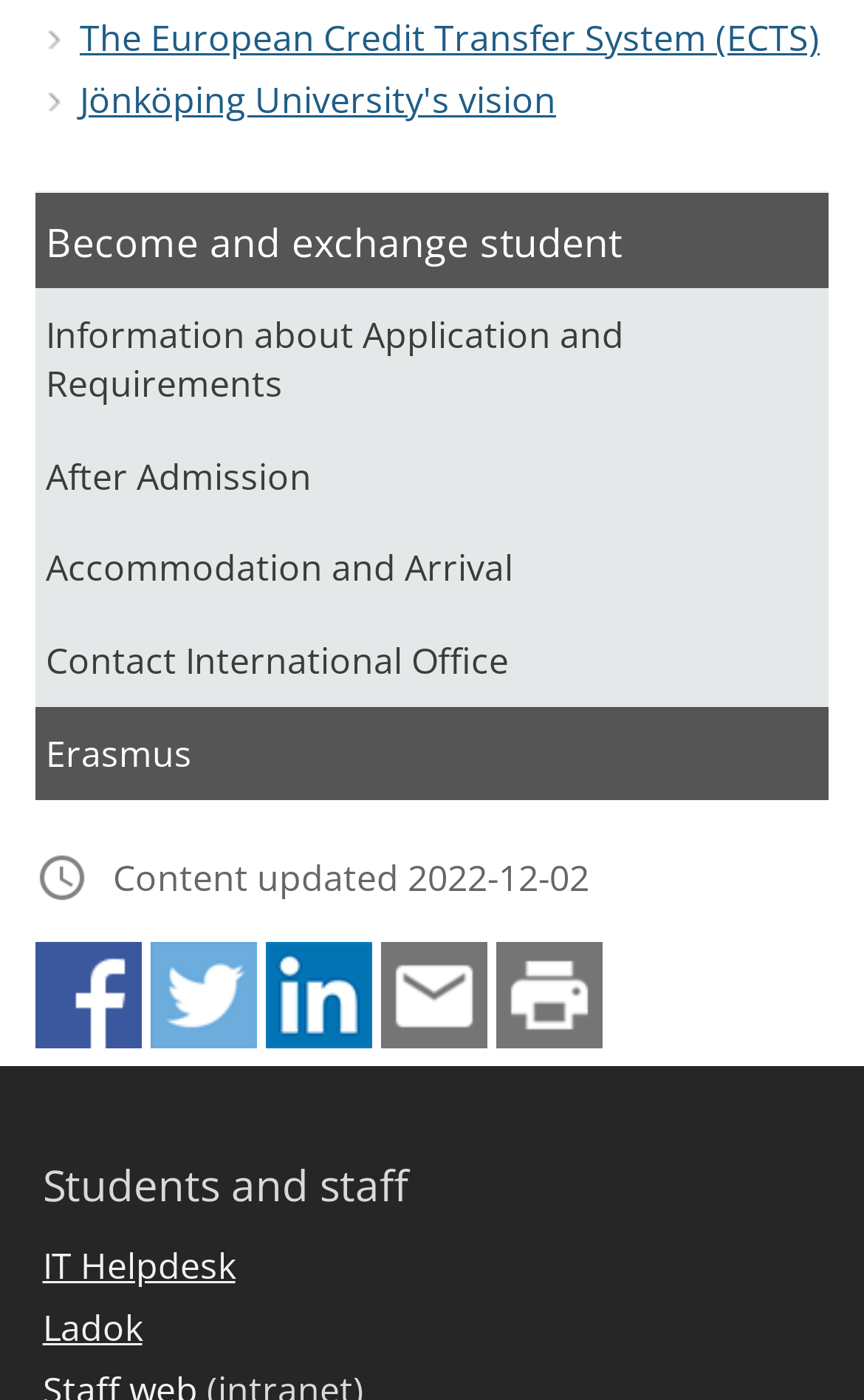Find the bounding box coordinates of the element I should click to carry out the following instruction: "Get IT Helpdesk".

[0.049, 0.887, 0.272, 0.93]